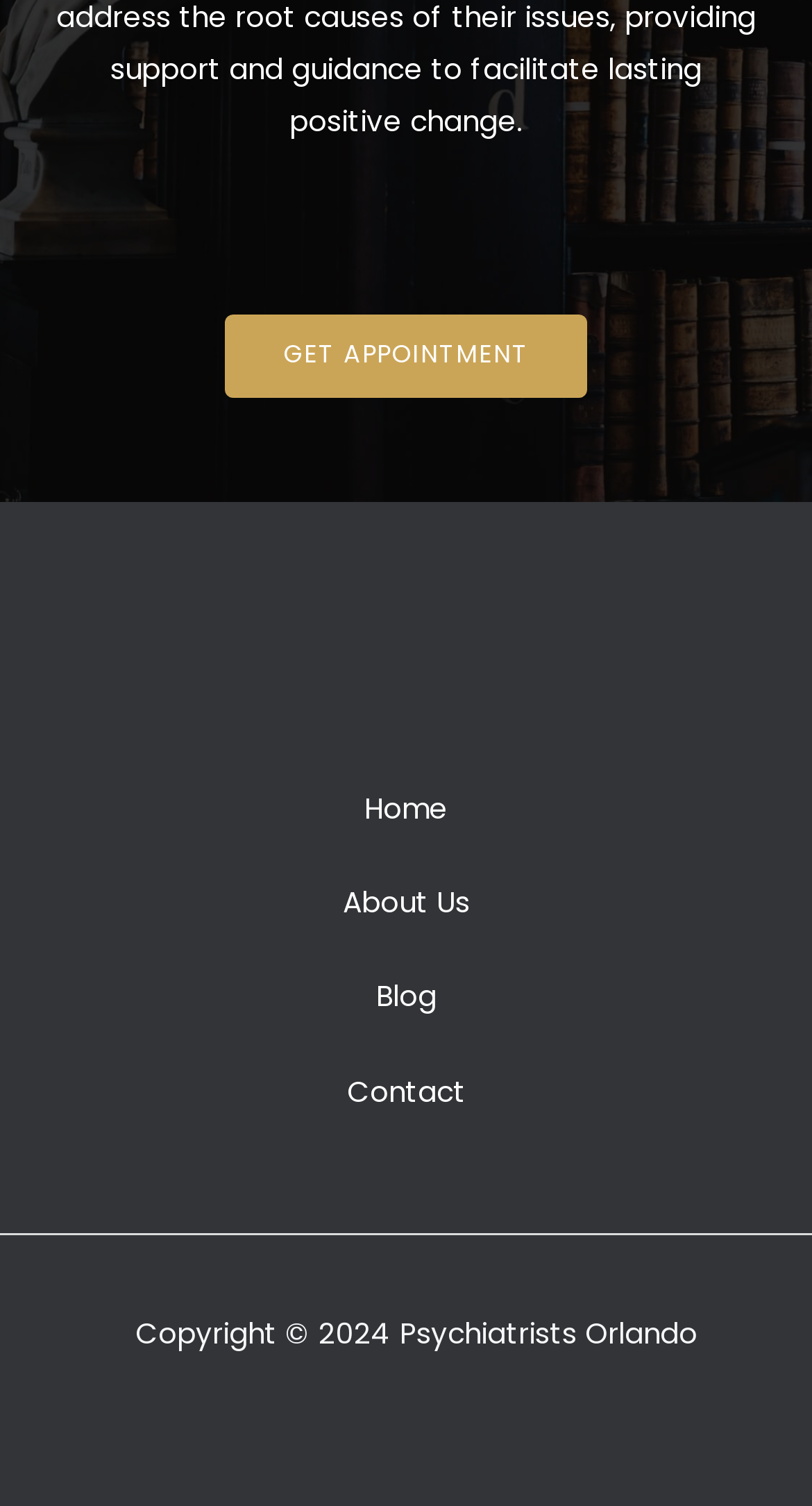How many navigation links are available?
Refer to the image and give a detailed answer to the question.

The navigation section of the webpage contains four links: 'Home', 'About Us', 'Blog', and 'Contact'. These links are likely used to navigate to different sections of the website.